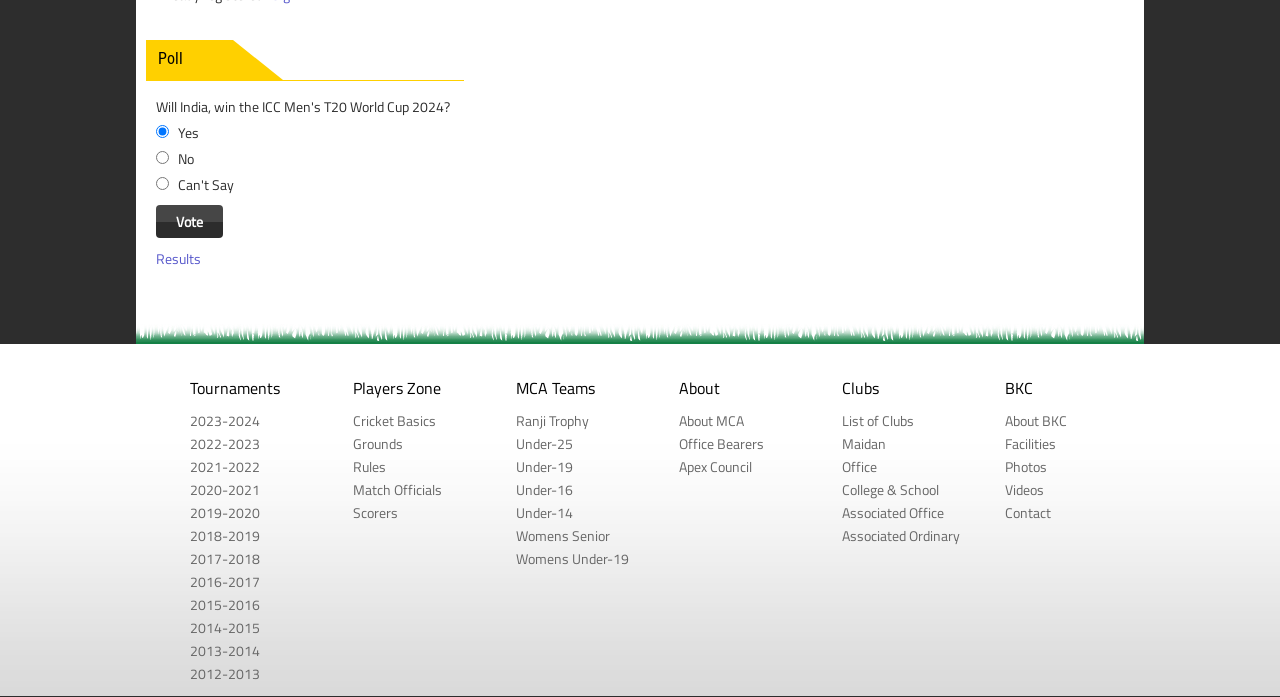Based on the image, give a detailed response to the question: What is the 'BKC' section about?

The 'BKC' section has links to different types of information about BKC, including 'About BKC', 'Facilities', 'Photos', 'Videos', and 'Contact'.